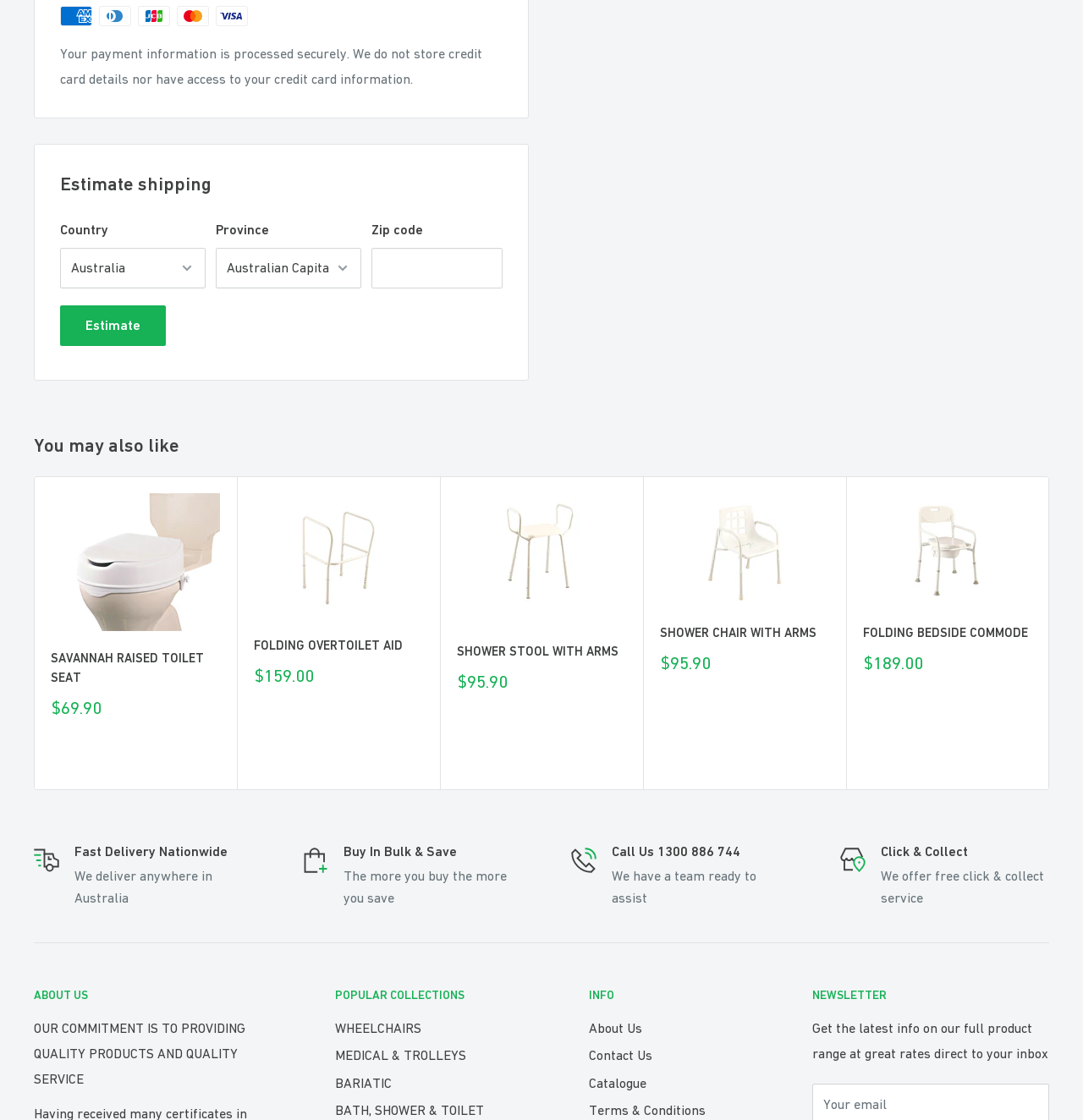What is the sale price of the SHOWER STOOL WITH ARMS?
Kindly offer a detailed explanation using the data available in the image.

According to the 'You may also like' section, the sale price of the SHOWER STOOL WITH ARMS is $95.90.